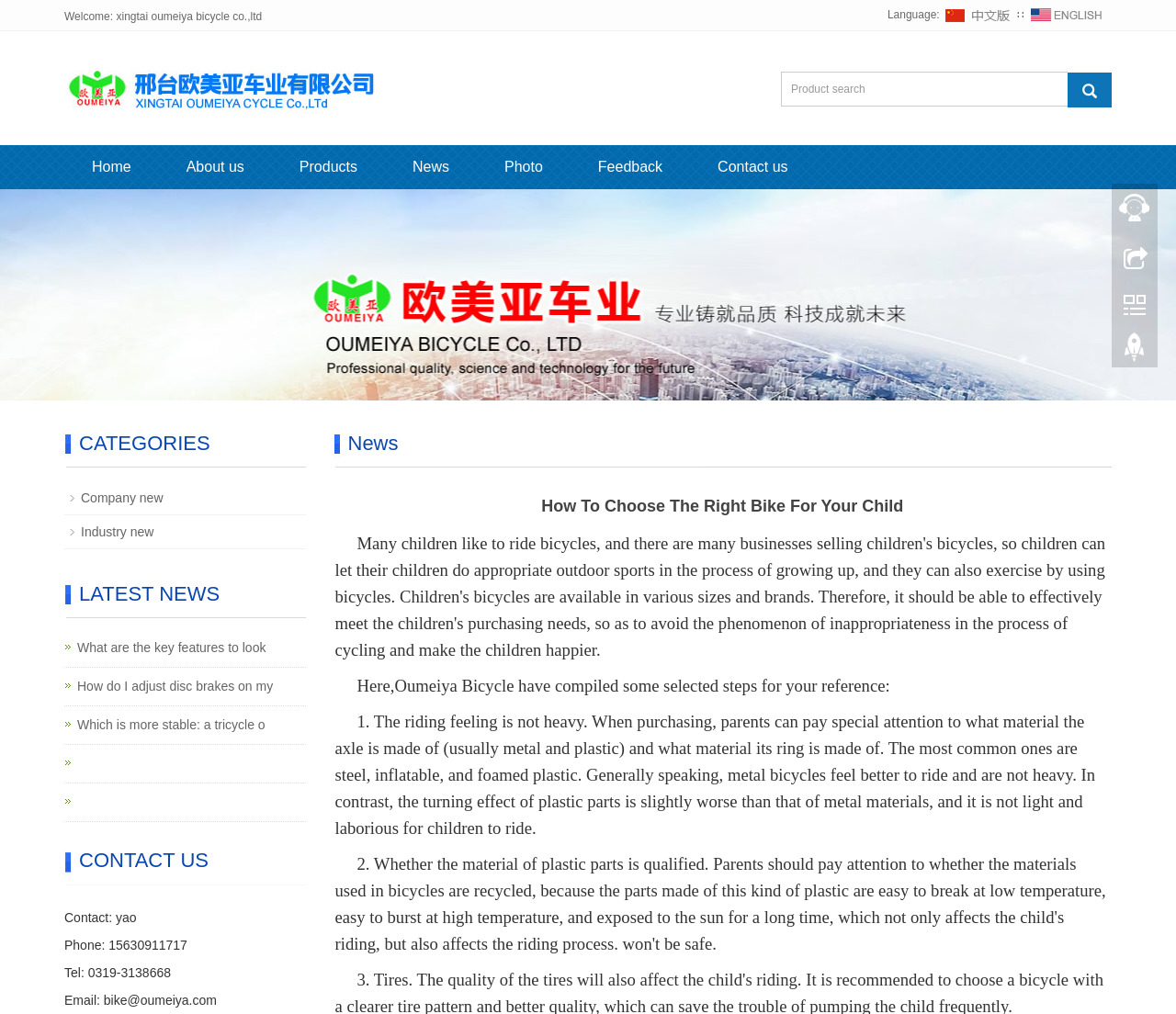Pinpoint the bounding box coordinates of the clickable area necessary to execute the following instruction: "Switch to English language". The coordinates should be given as four float numbers between 0 and 1, namely [left, top, right, bottom].

[0.877, 0.008, 0.938, 0.021]